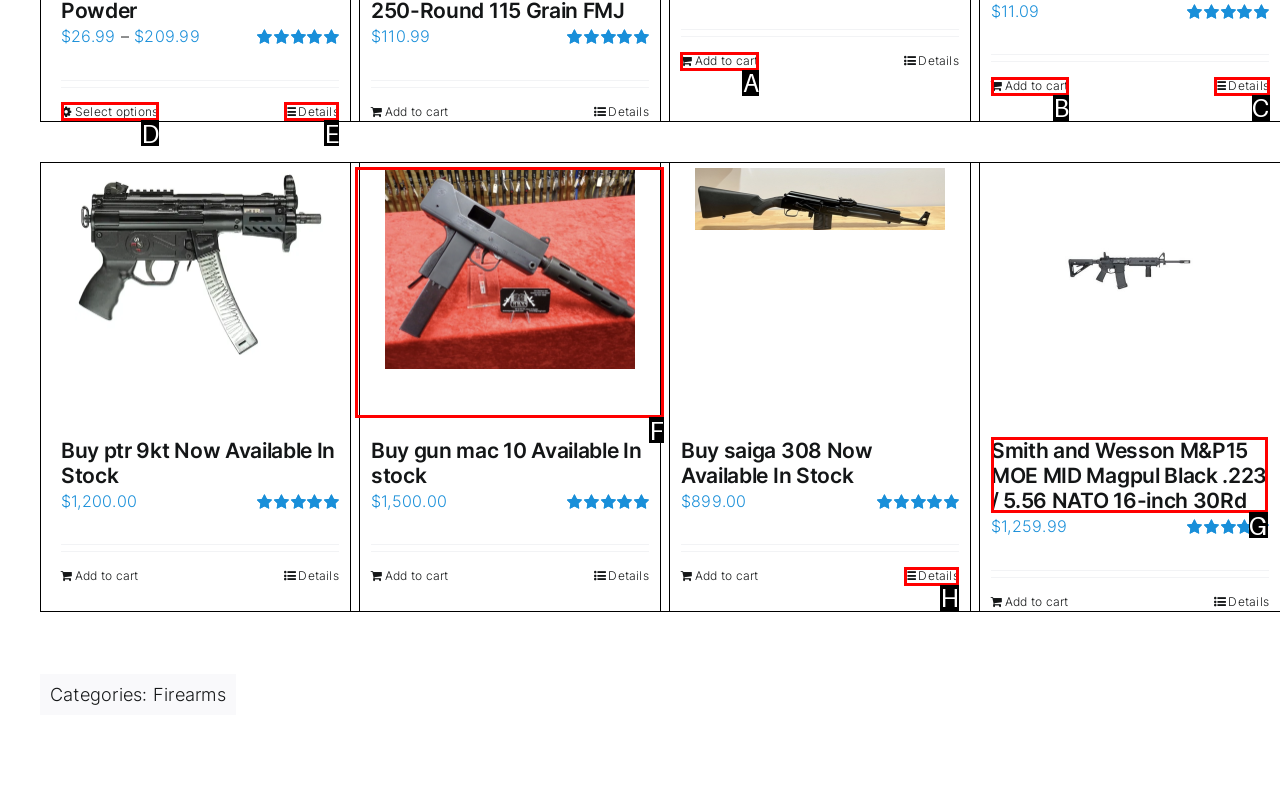Tell me which one HTML element I should click to complete the following instruction: Click on 'Select options for “Shooters World 50 BMG D100-01 Smokeless Gun Powder”'
Answer with the option's letter from the given choices directly.

D